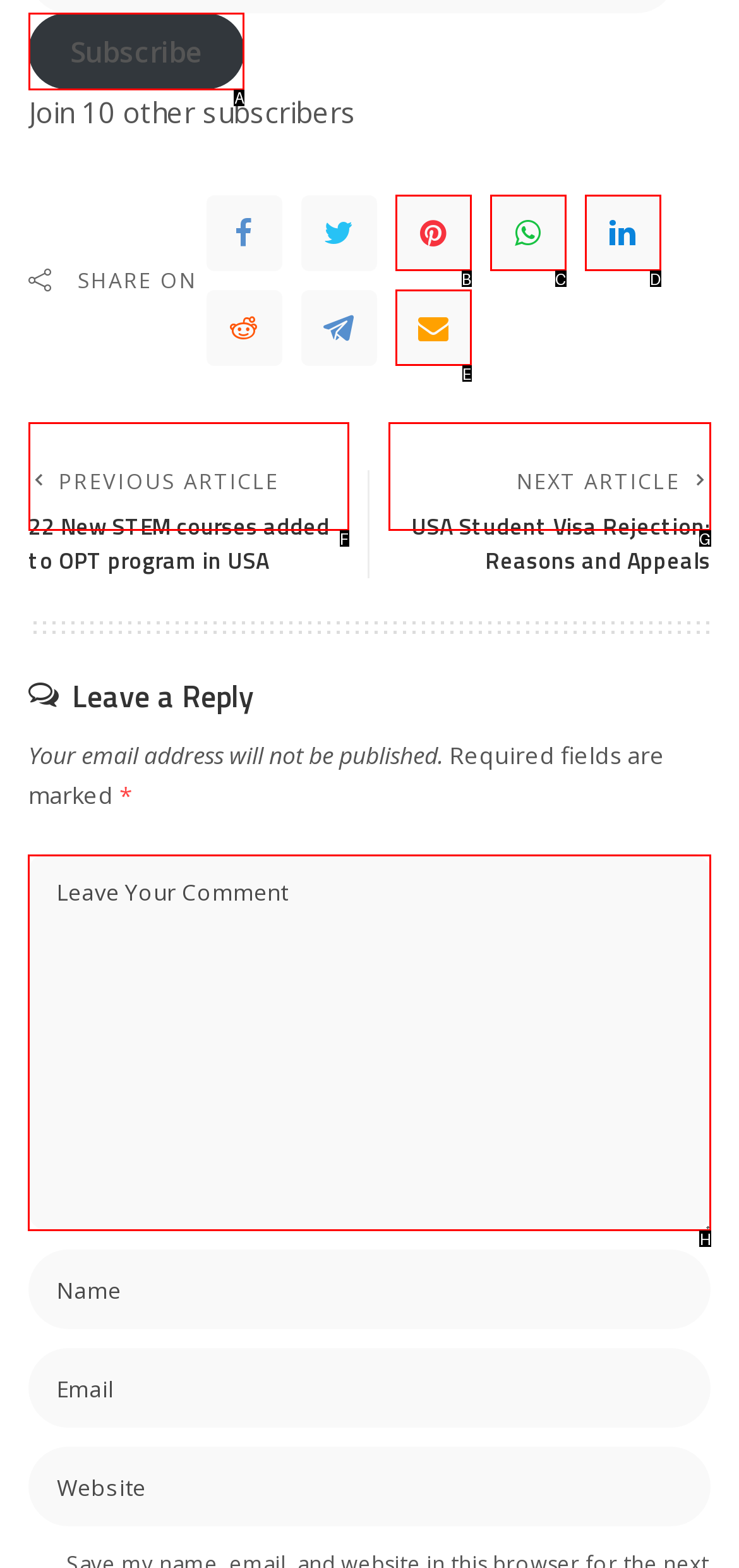Specify the letter of the UI element that should be clicked to achieve the following: Leave a reply
Provide the corresponding letter from the choices given.

H